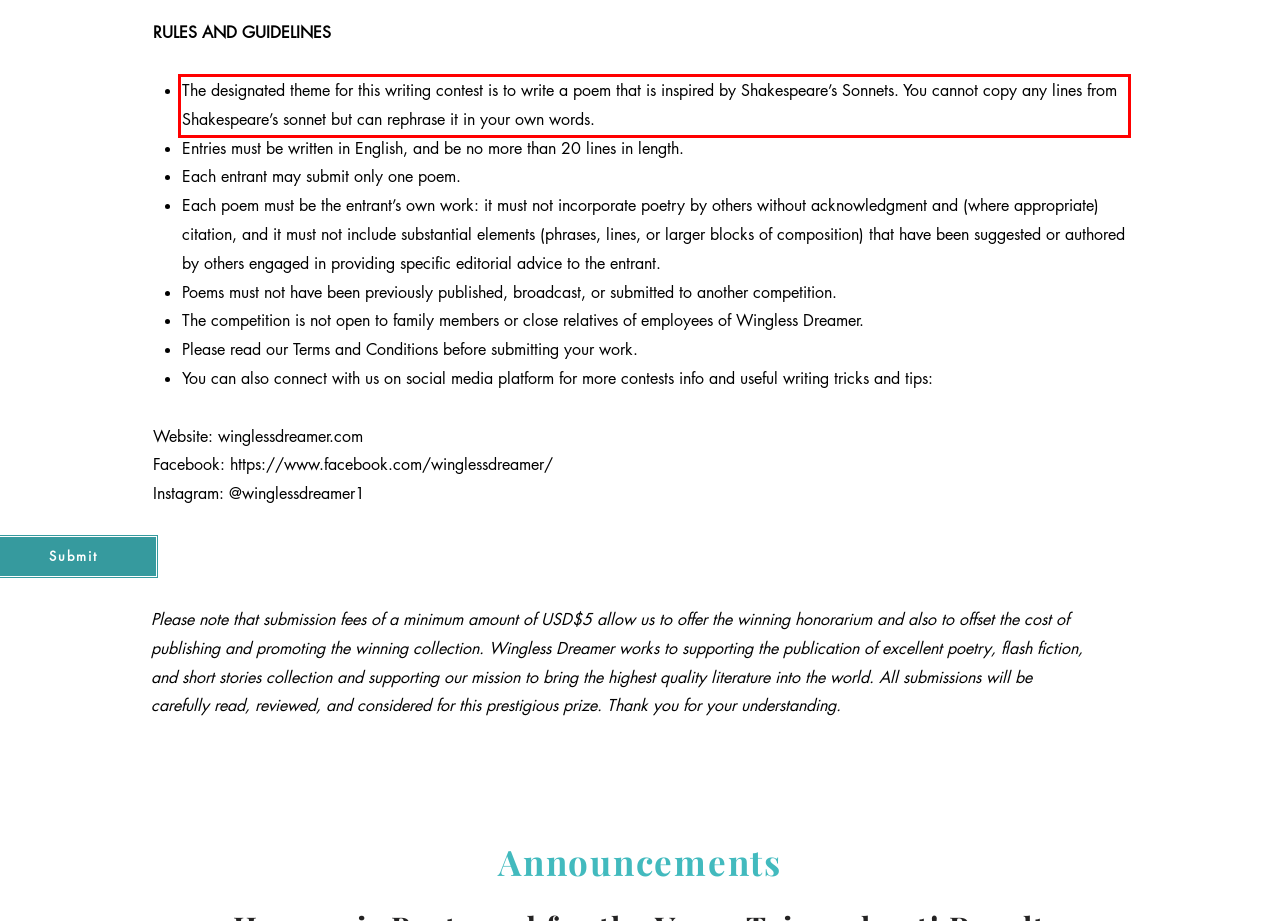Please use OCR to extract the text content from the red bounding box in the provided webpage screenshot.

The designated theme for this writing contest is to write a poem that is inspired by Shakespeare’s Sonnets. You cannot copy any lines from Shakespeare’s sonnet but can rephrase it in your own words.